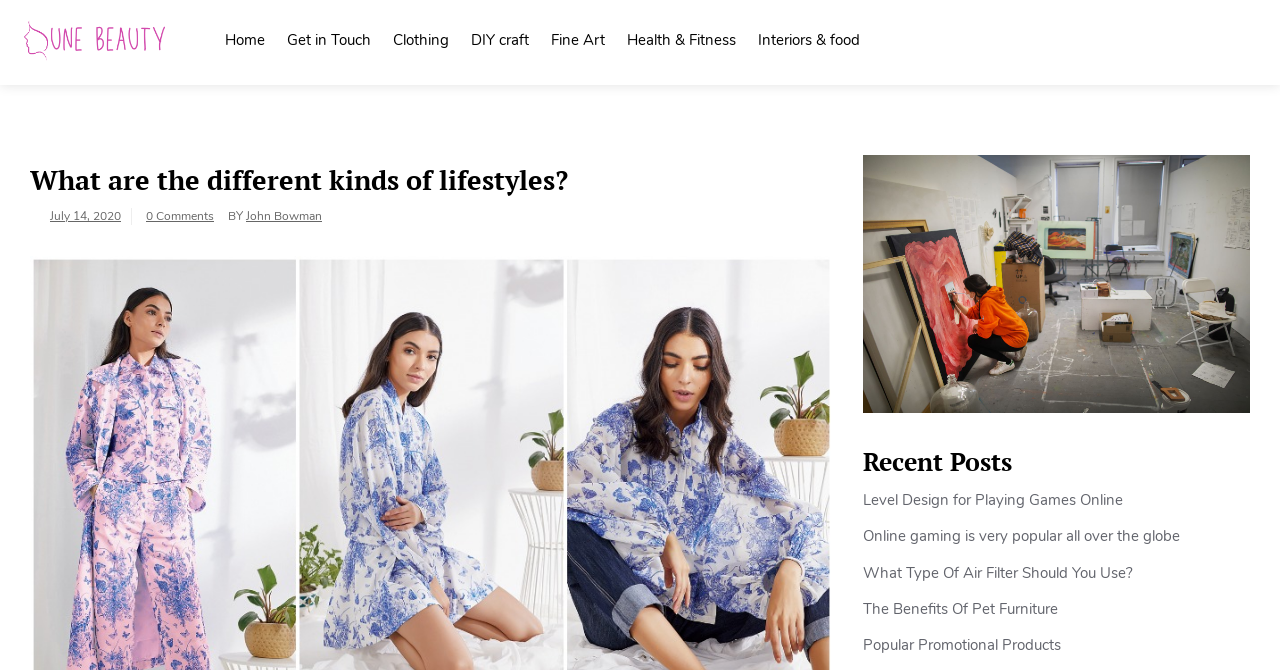Please identify the bounding box coordinates of the clickable region that I should interact with to perform the following instruction: "Make a donation". The coordinates should be expressed as four float numbers between 0 and 1, i.e., [left, top, right, bottom].

None